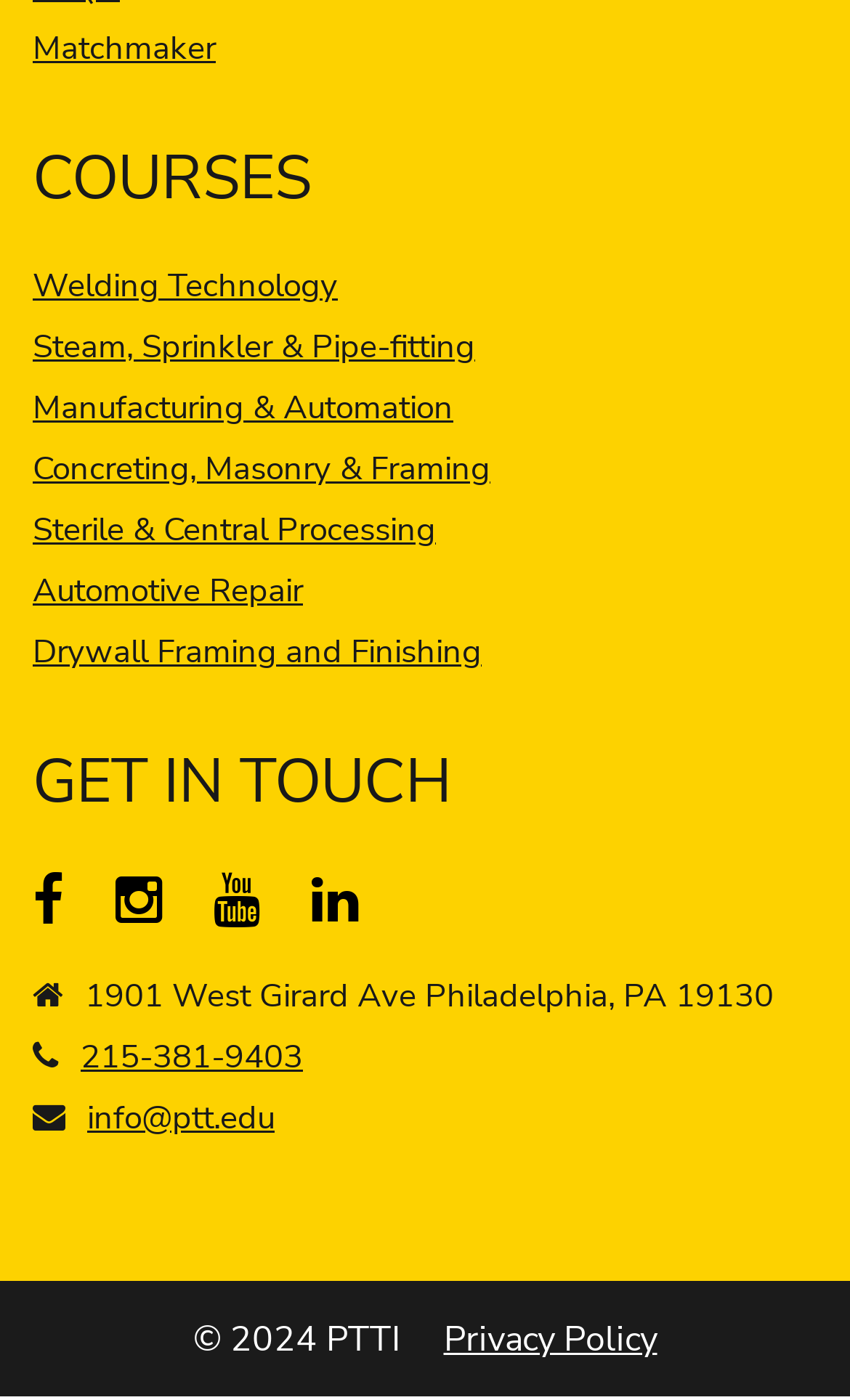What is the purpose of the links at the bottom?
Using the image, give a concise answer in the form of a single word or short phrase.

Social media and contact